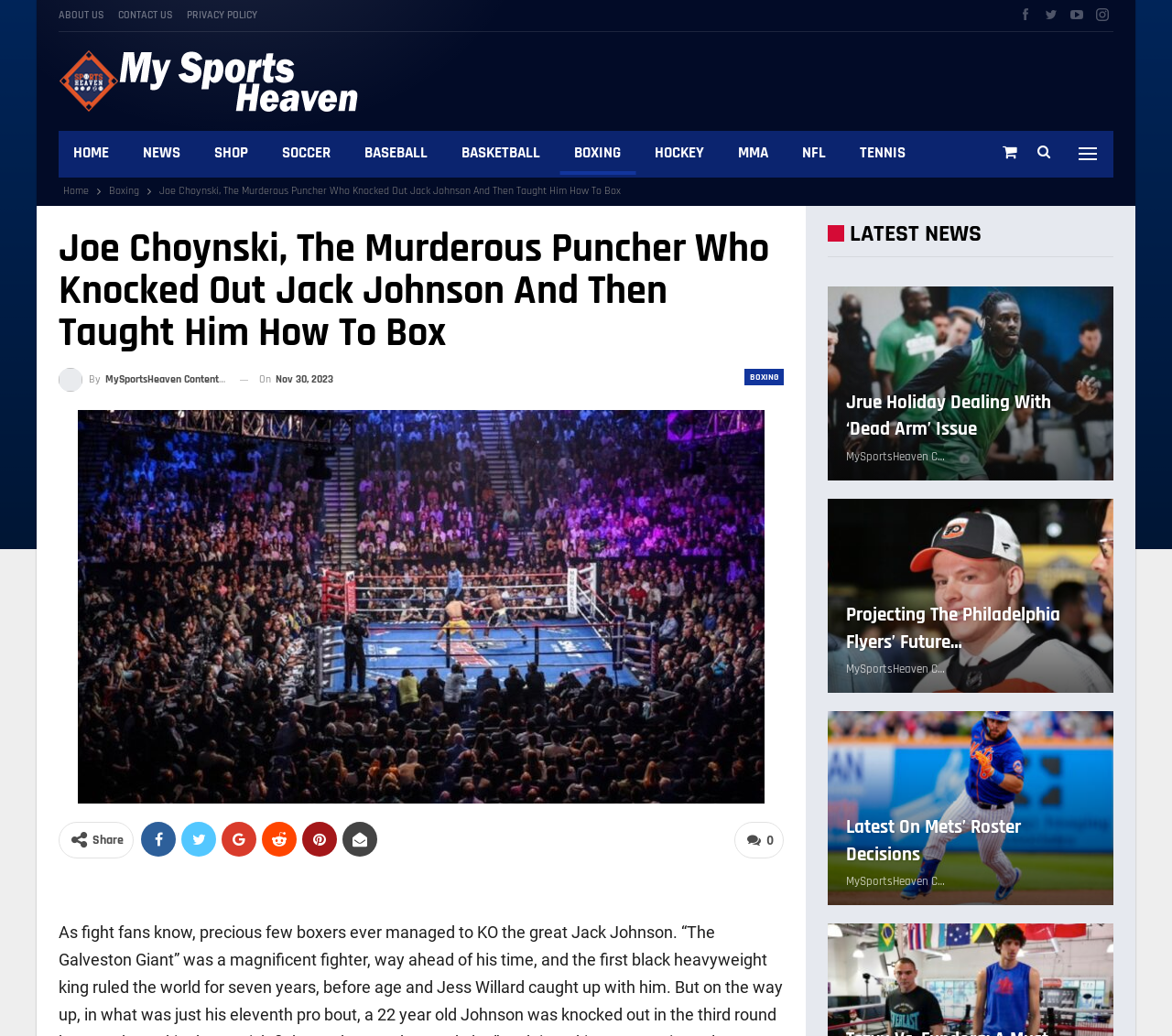Given the content of the image, can you provide a detailed answer to the question?
Who is the author of the current article?

I obtained the answer by looking at the author information section below the article title, which indicates that the article was written by 'MySportsHeaven Content Team'.